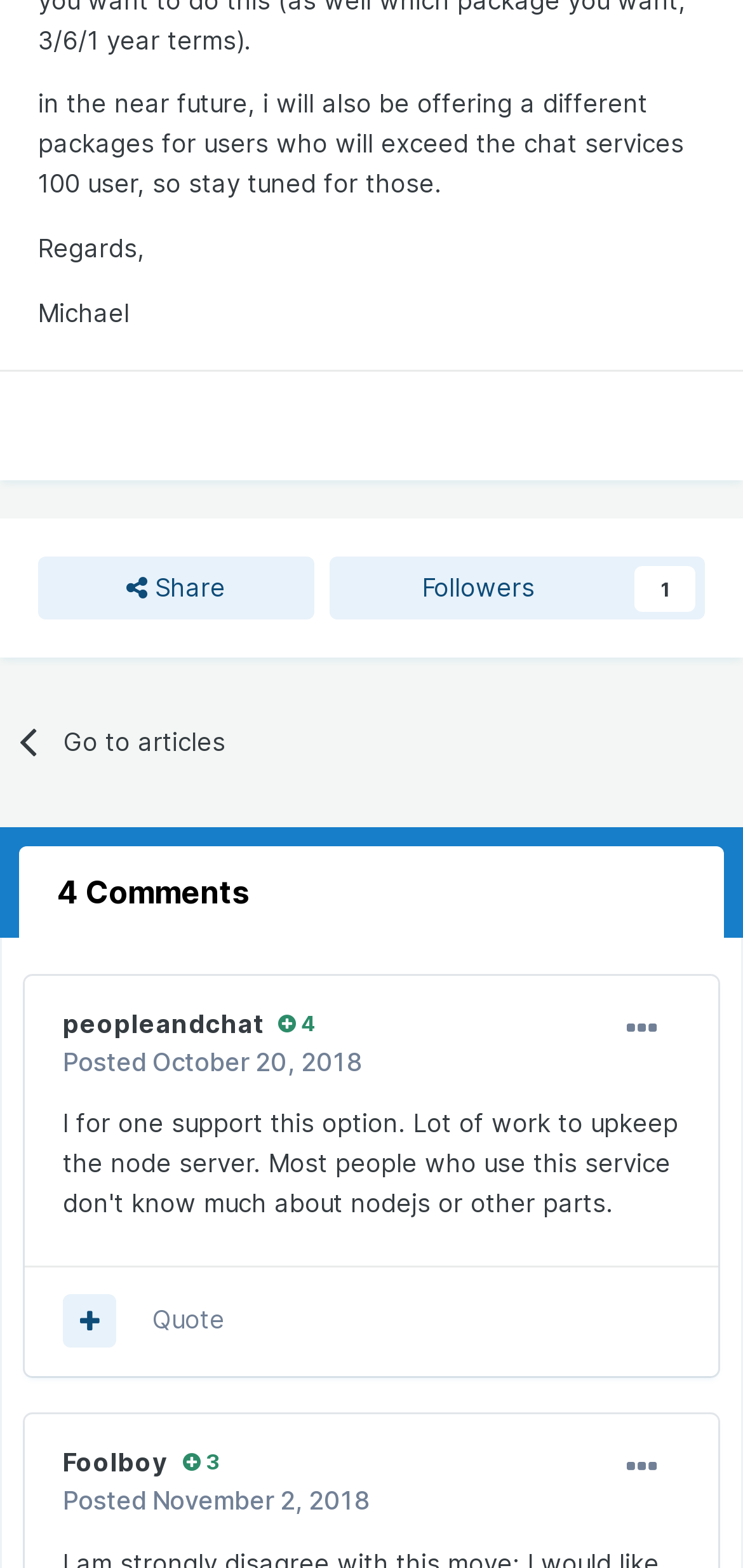Please locate the clickable area by providing the bounding box coordinates to follow this instruction: "View comments".

[0.026, 0.539, 0.974, 0.598]